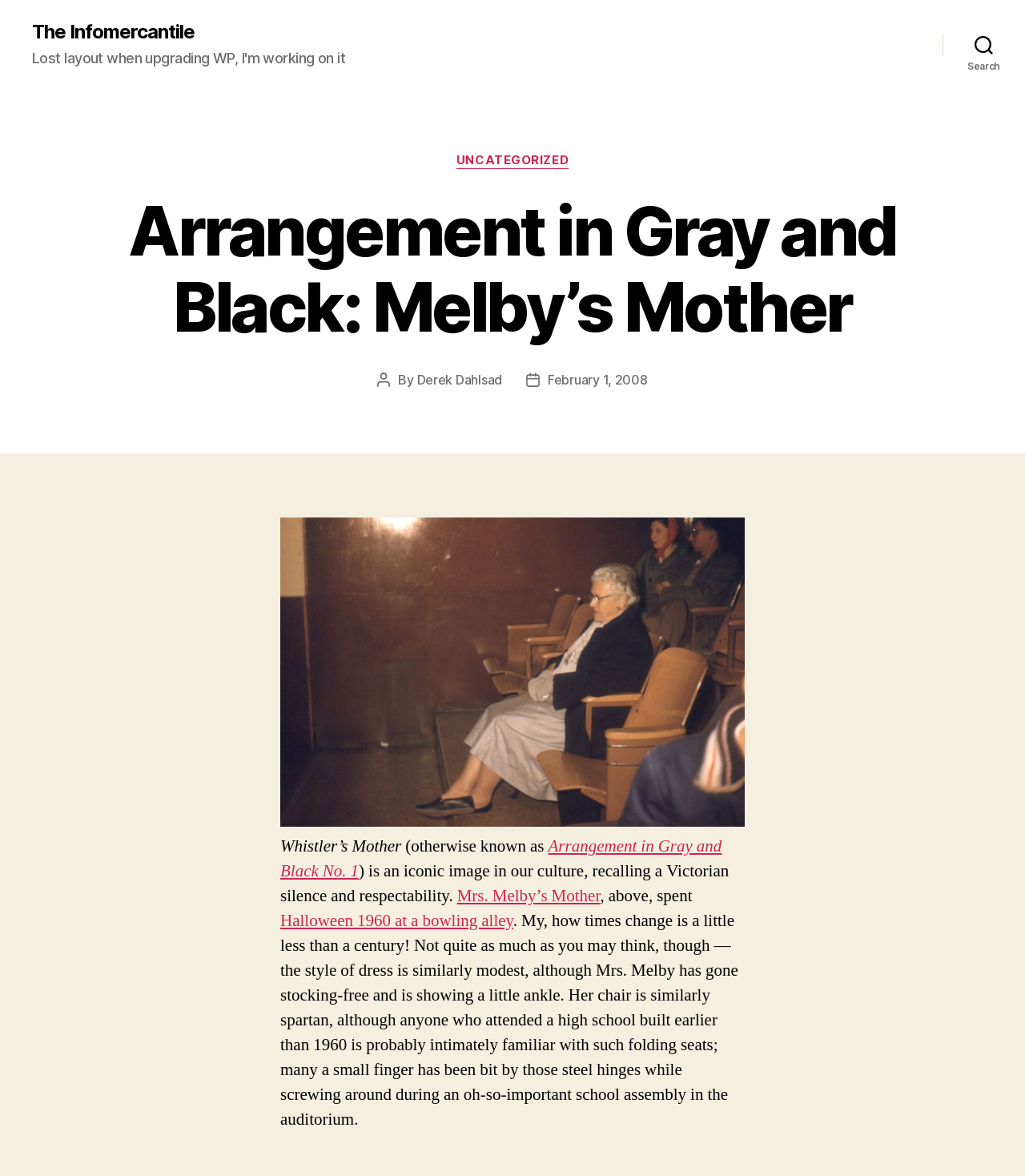Specify the bounding box coordinates of the area to click in order to execute this command: 'View Mrs. Melby’s Mother'. The coordinates should consist of four float numbers ranging from 0 to 1, and should be formatted as [left, top, right, bottom].

[0.446, 0.753, 0.586, 0.771]